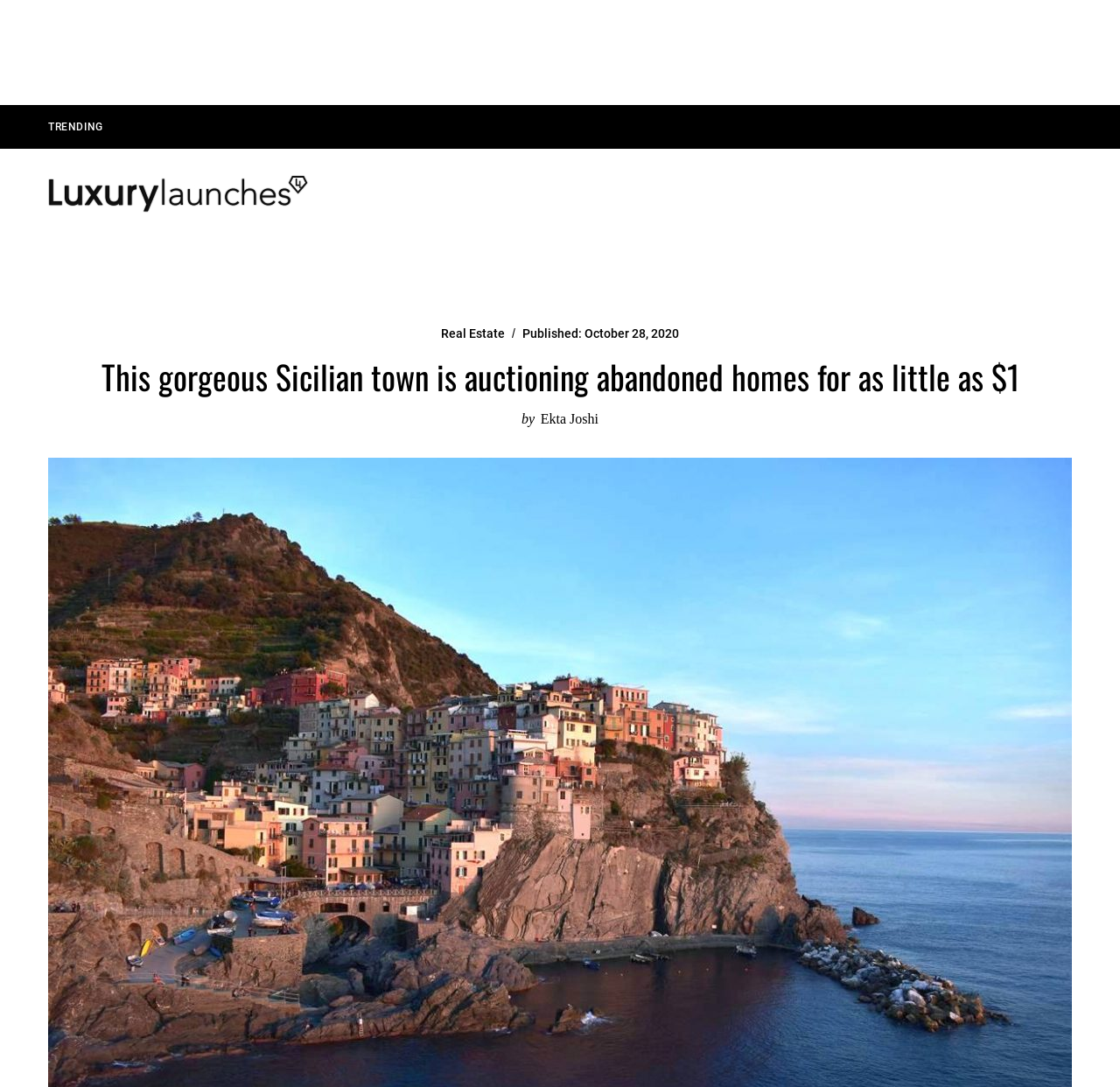Please identify the bounding box coordinates of the element's region that should be clicked to execute the following instruction: "Click on TRENDING". The bounding box coordinates must be four float numbers between 0 and 1, i.e., [left, top, right, bottom].

[0.031, 0.105, 0.104, 0.128]